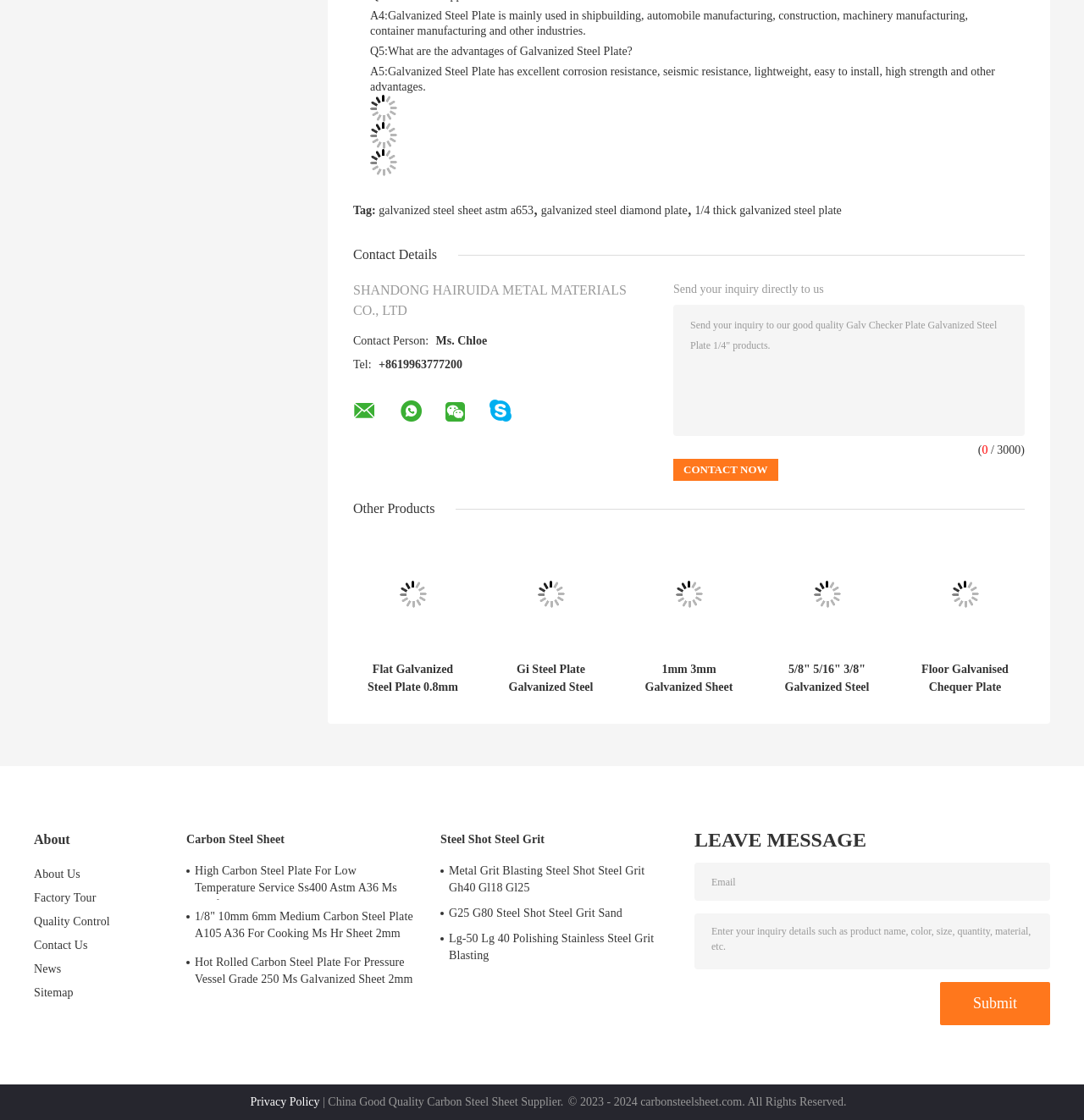Determine the bounding box coordinates for the area that should be clicked to carry out the following instruction: "Click the 'Contact Now' button".

[0.621, 0.41, 0.718, 0.43]